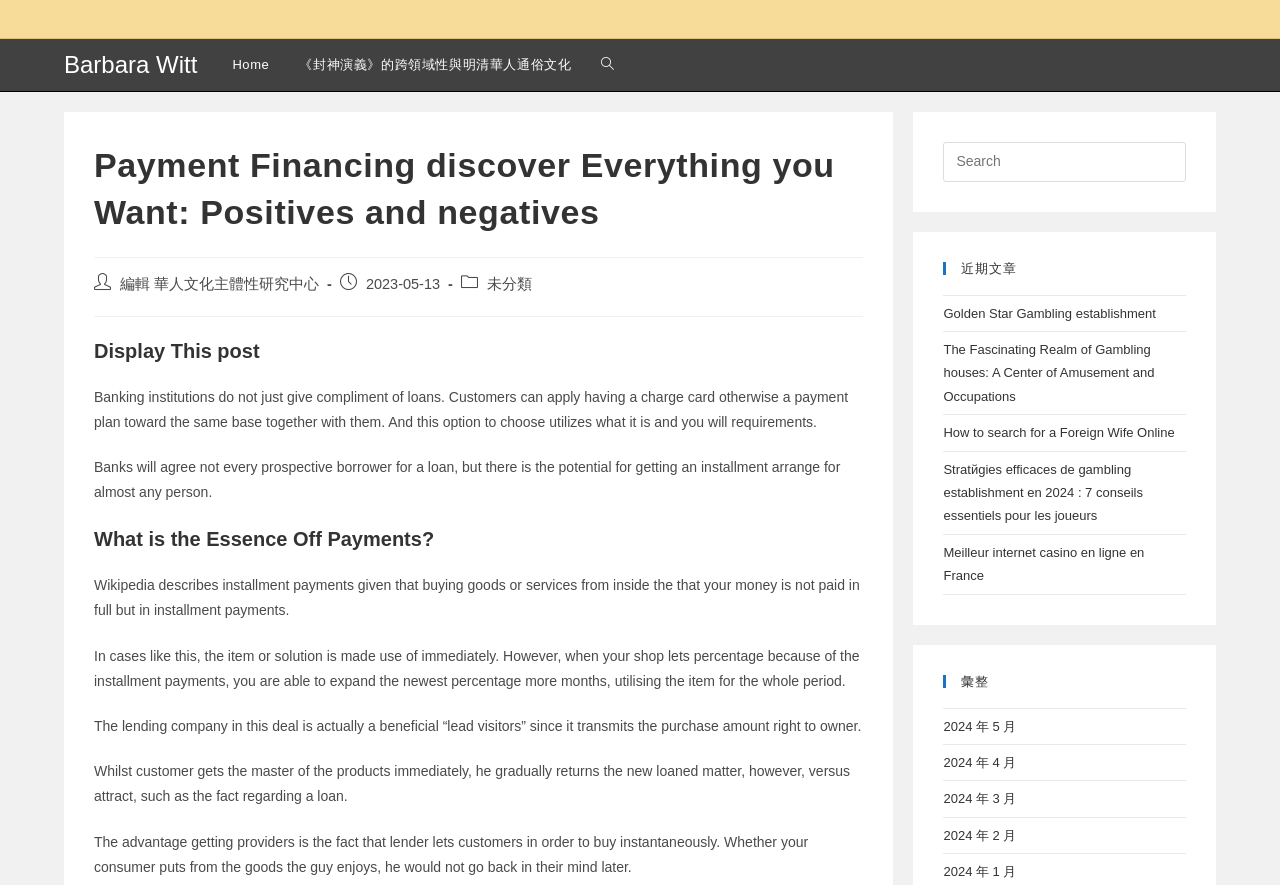Answer the question with a single word or phrase: 
What is the author of the current post?

Barbara Witt